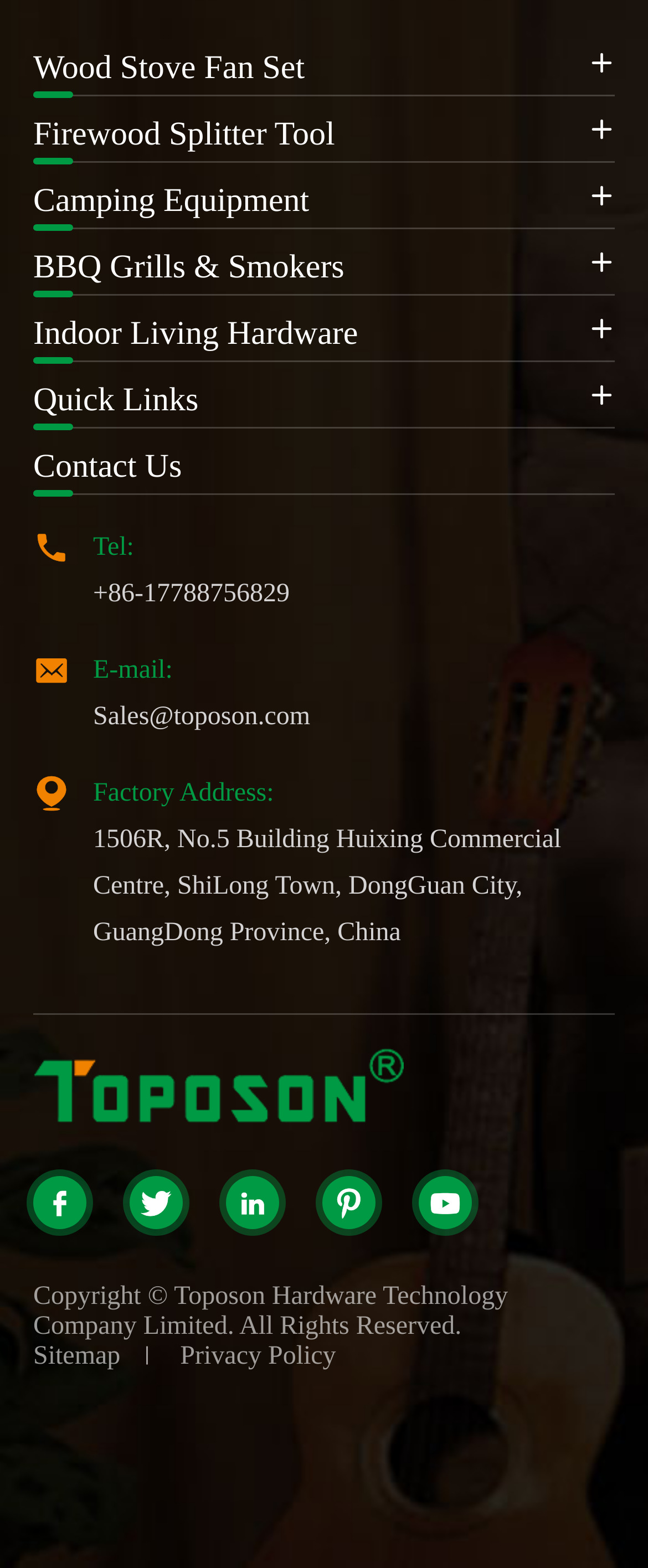Identify the bounding box coordinates of the region I need to click to complete this instruction: "Email Sales@toposon.com".

[0.144, 0.448, 0.479, 0.466]